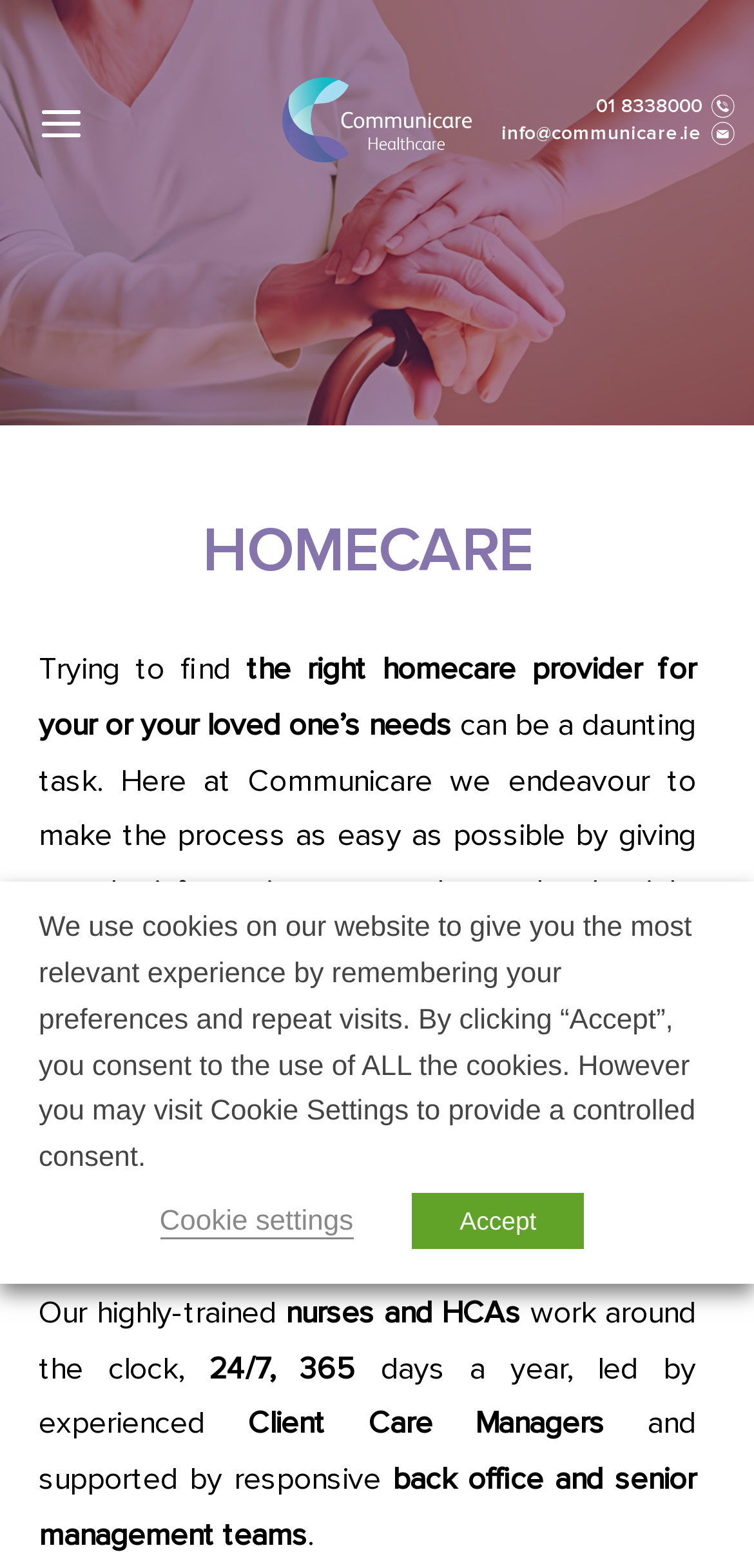What is the phone number to contact Communicare?
Please answer the question as detailed as possible.

I found the phone number by looking at the link element with the text '01 8338000' which is located at the top right corner of the webpage.